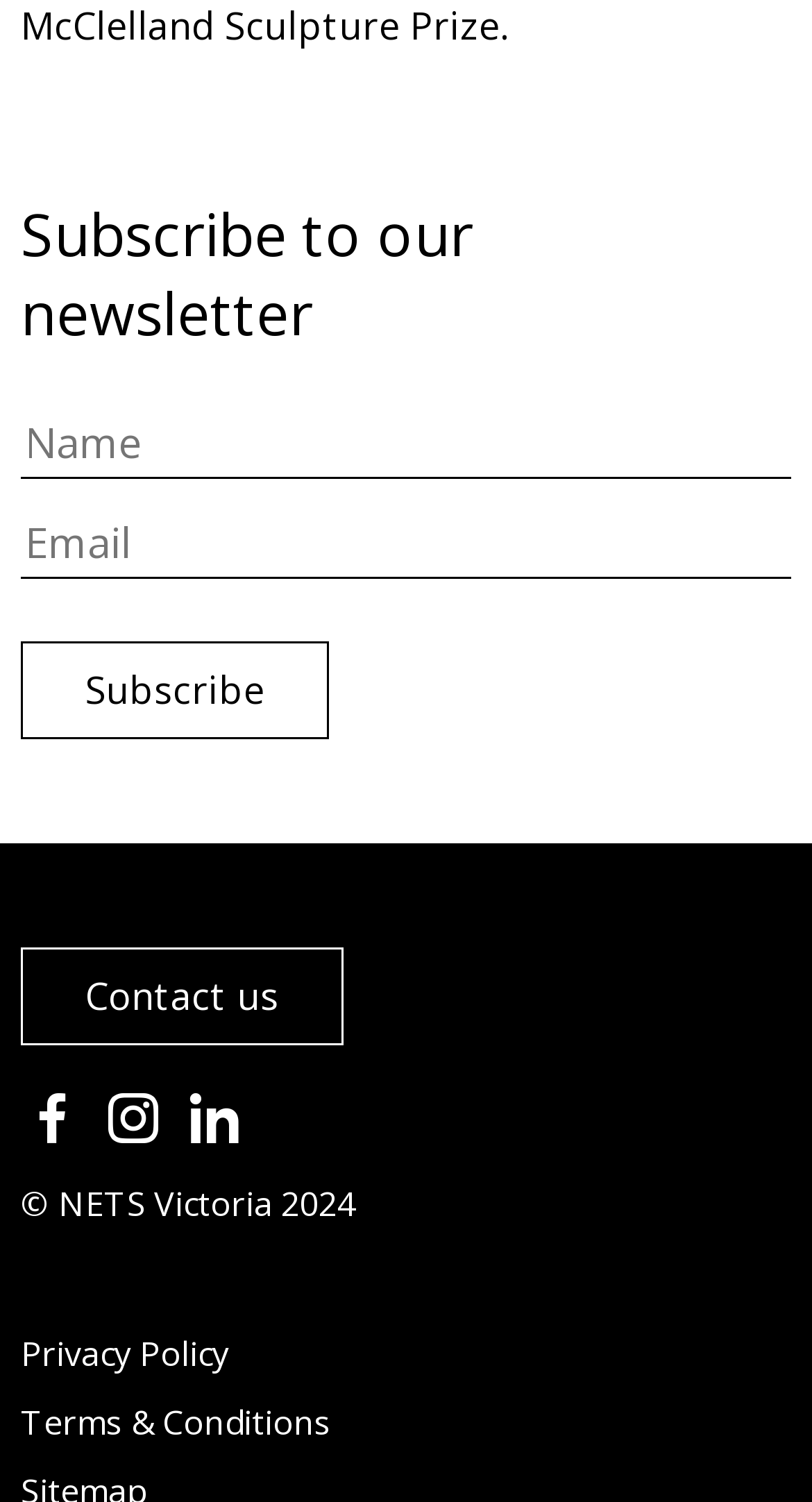Please respond to the question with a concise word or phrase:
What is the purpose of the two textboxes?

To input email and name